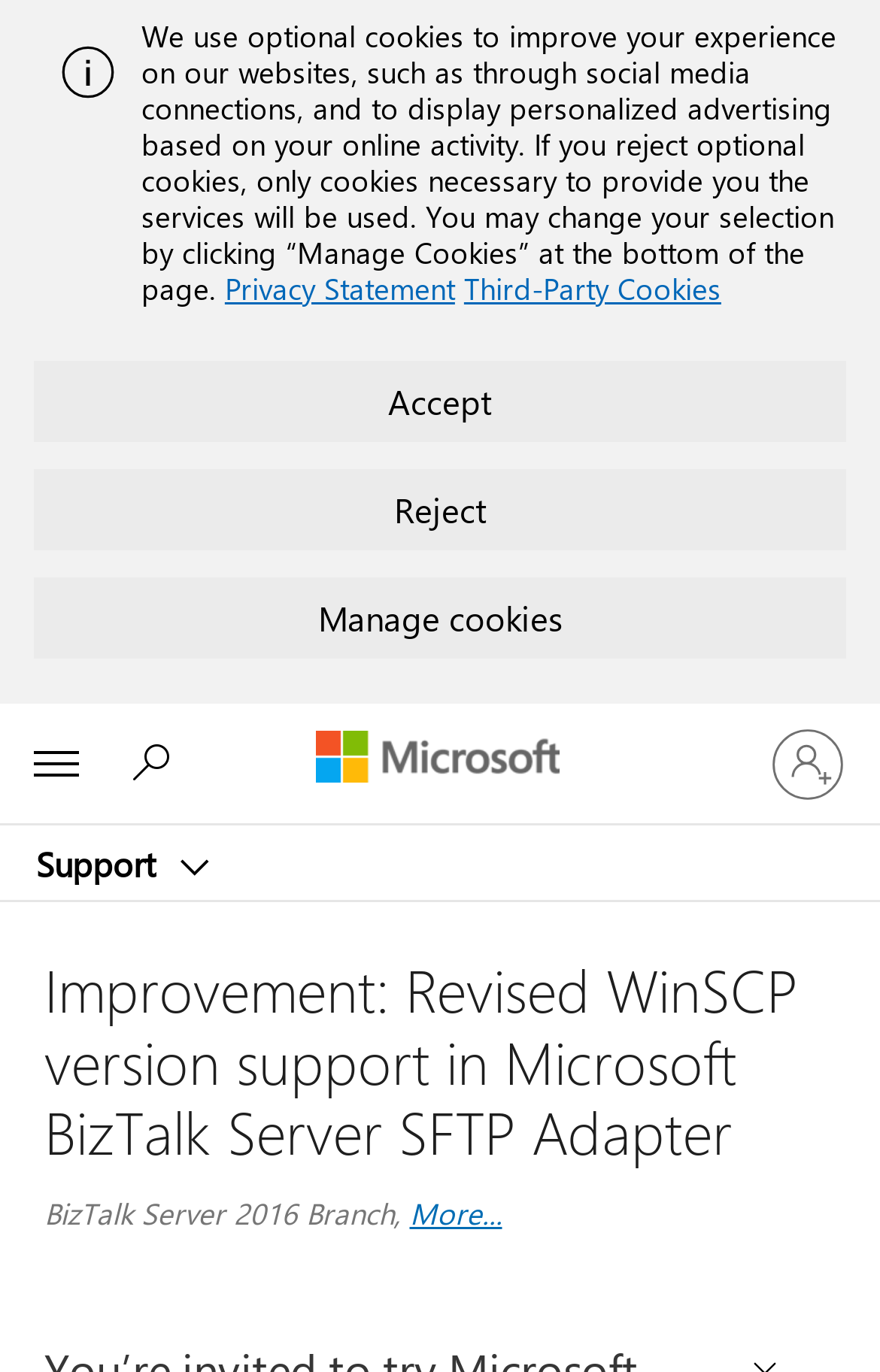Offer an extensive depiction of the webpage and its key elements.

The webpage is about an improvement in Microsoft BizTalk Server SFTP Adapter, specifically regarding WinSCP version support. 

At the top of the page, there is an alert section with an image on the left side. Below the alert section, there is a notification about the use of cookies, which includes links to the Privacy Statement and Third-Party Cookies. Three buttons, "Accept", "Reject", and "Manage cookies", are placed below the notification.

On the top-right corner, there is a button to expand a list of Microsoft products and services, along with a link to Microsoft. Below this, there is a Support section with a button to expand it, which includes a search button and a text "Support".

On the top-right side, there is a link to sign in to an account. The main content of the page starts with a banner that displays the title of the improvement, "Improvement: Revised WinSCP version support in Microsoft BizTalk Server SFTP Adapter". 

Below the banner, there is a section that lists the products this article applies to, including BizTalk Server 2016 Branch and a link to expand the full list of Office versions that this help article applies to.